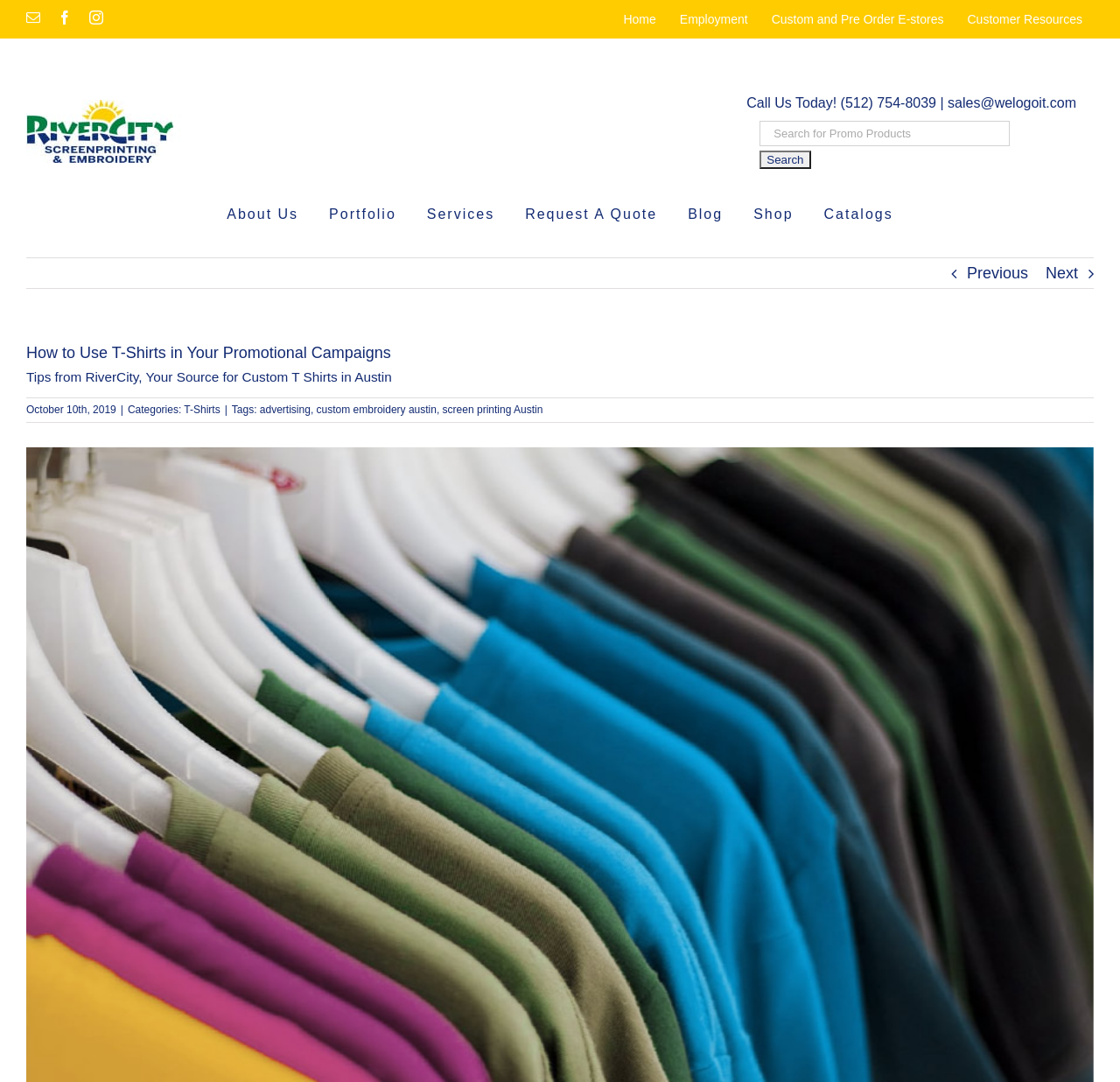Use a single word or phrase to answer the question: 
What is the purpose of the search bar?

To search for promo products